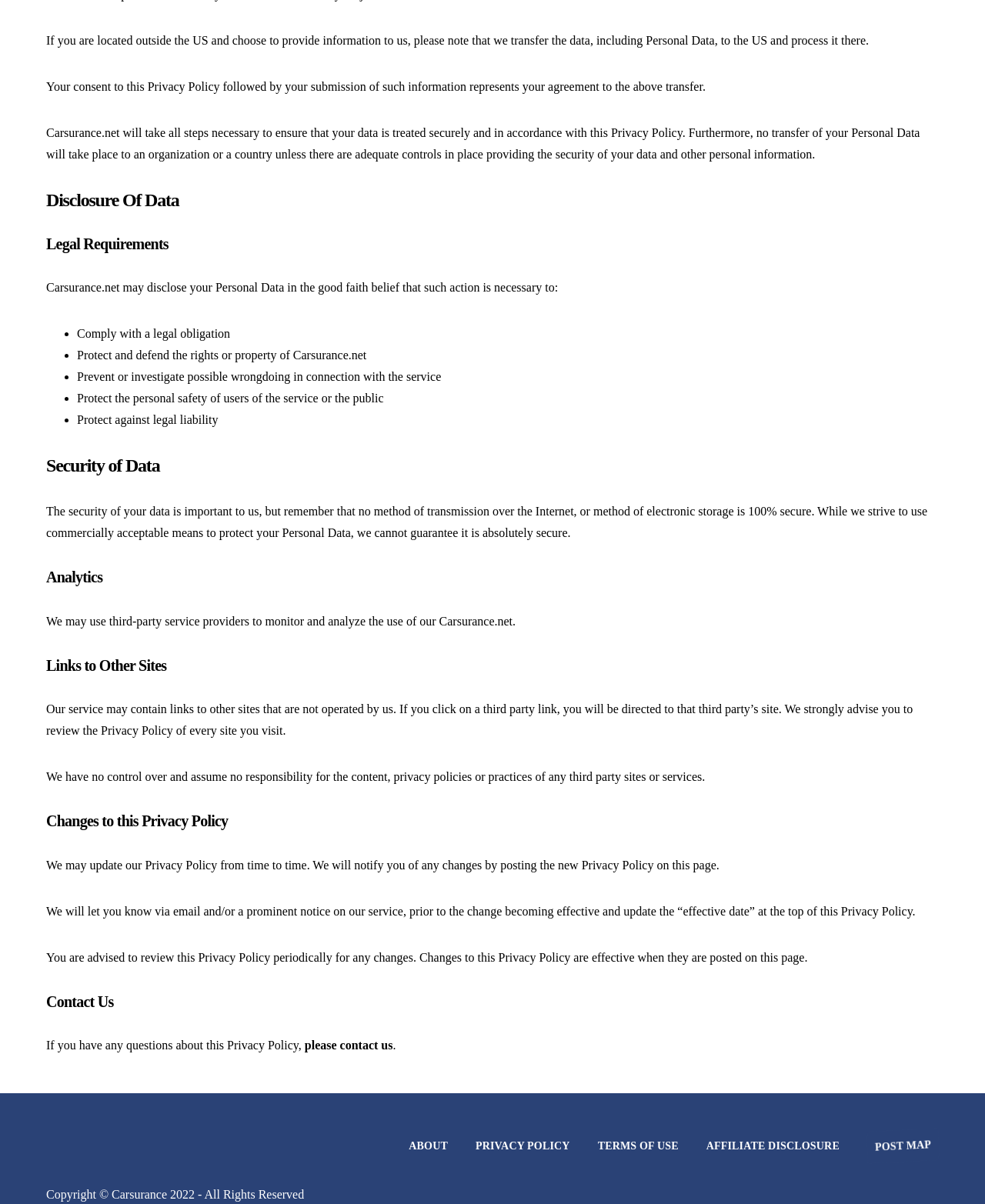Identify the bounding box coordinates for the UI element described as follows: "parent_node: ABOUT". Ensure the coordinates are four float numbers between 0 and 1, formatted as [left, top, right, bottom].

[0.047, 0.939, 0.275, 0.977]